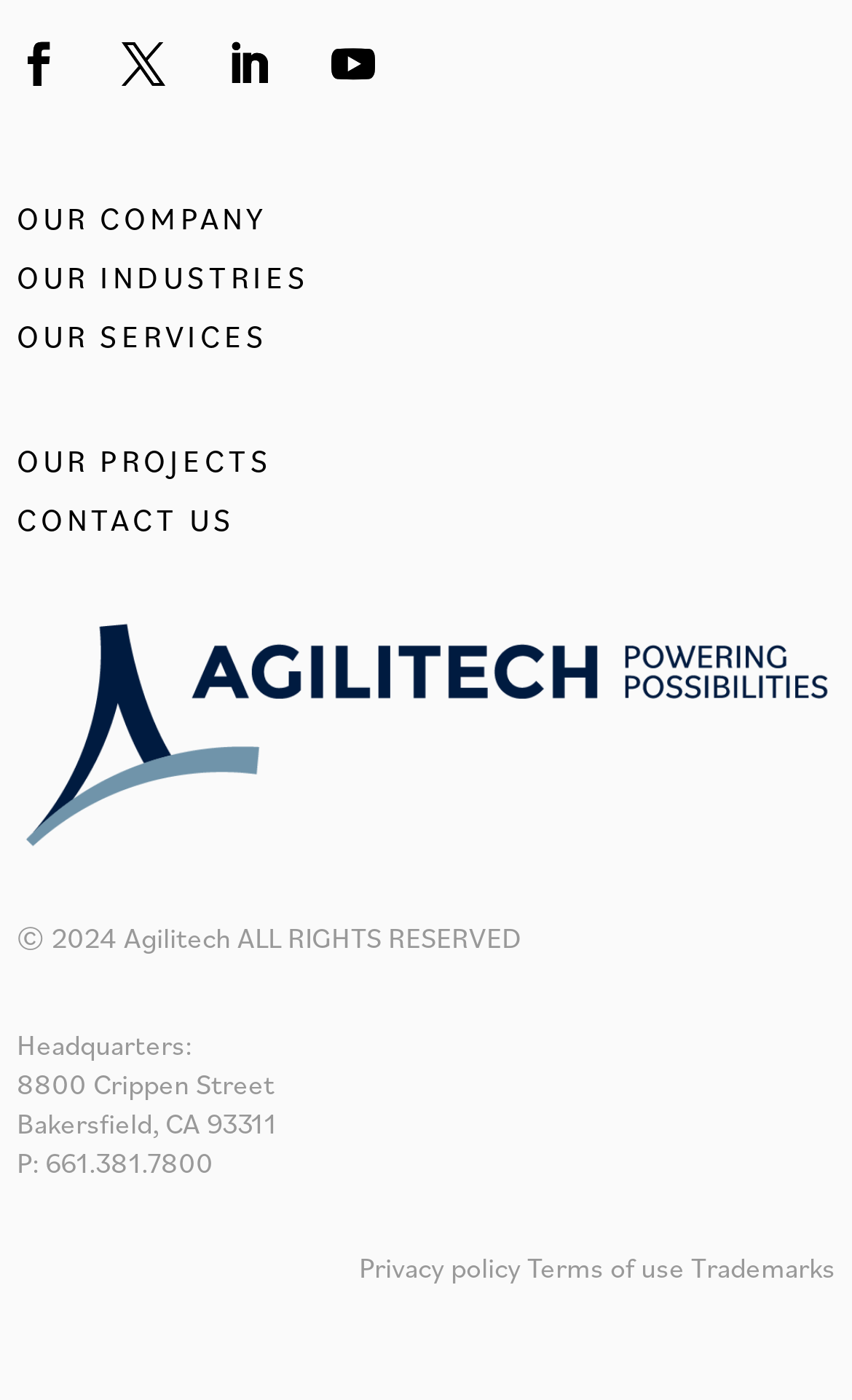Identify the bounding box coordinates of the area you need to click to perform the following instruction: "Go to CONTACT US".

[0.02, 0.357, 0.276, 0.385]